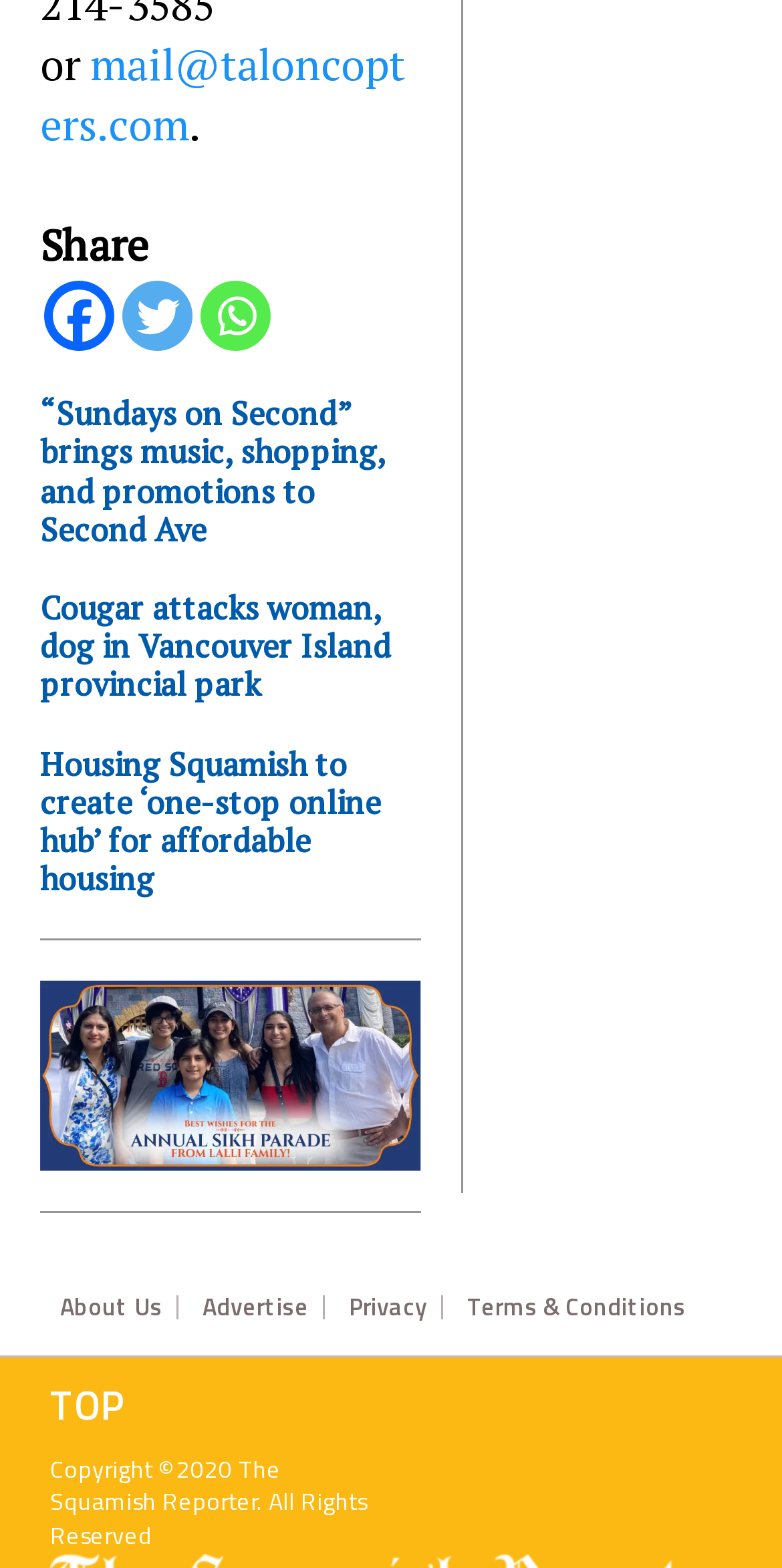What is the name of the website?
Please provide a detailed answer to the question.

I looked at the footer section of the webpage and found the copyright information, which mentions 'The Squamish Reporter', indicating that it is the name of the website.